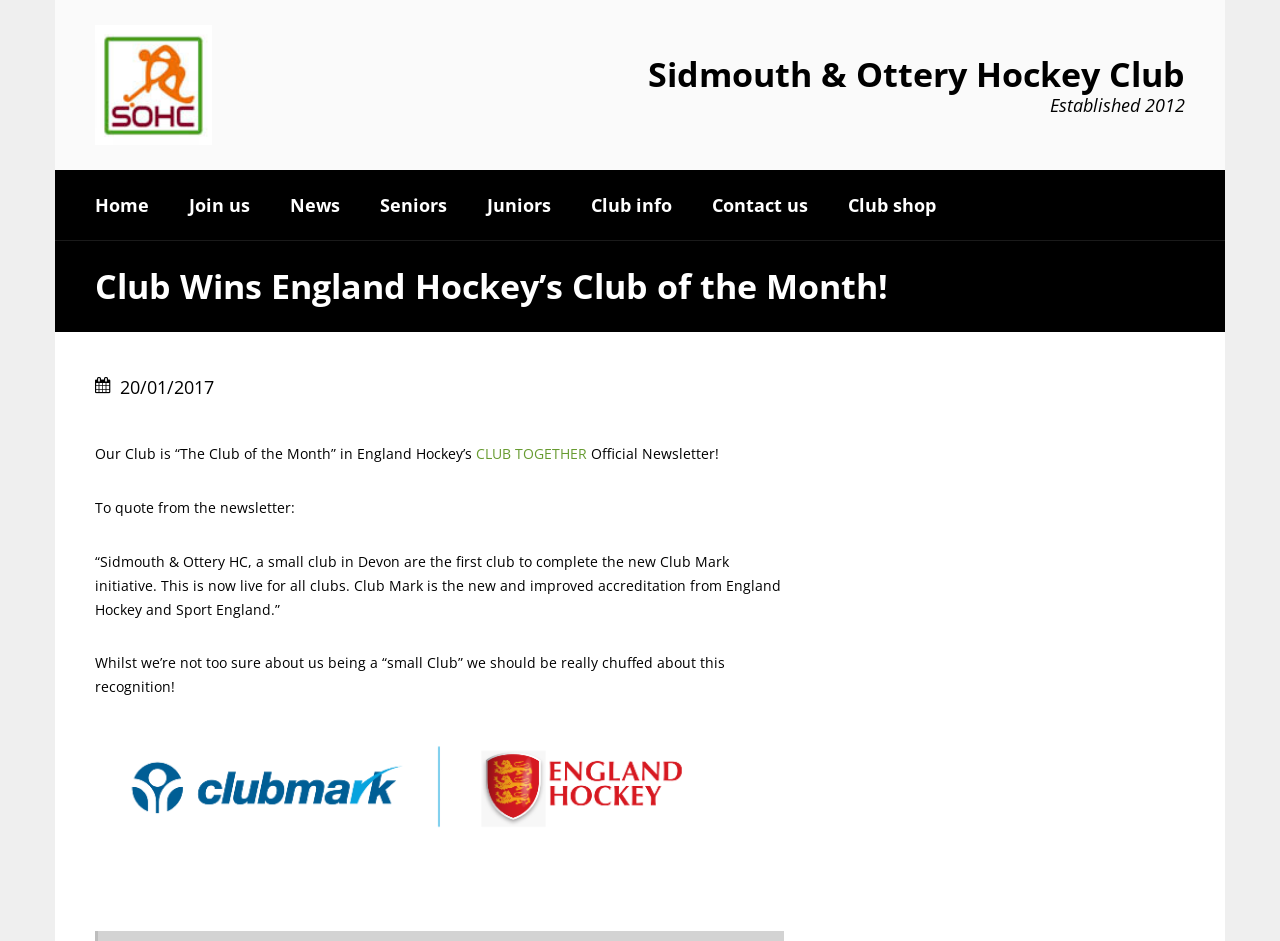Determine the bounding box for the HTML element described here: "Juniors". The coordinates should be given as [left, top, right, bottom] with each number being a float between 0 and 1.

[0.365, 0.181, 0.446, 0.255]